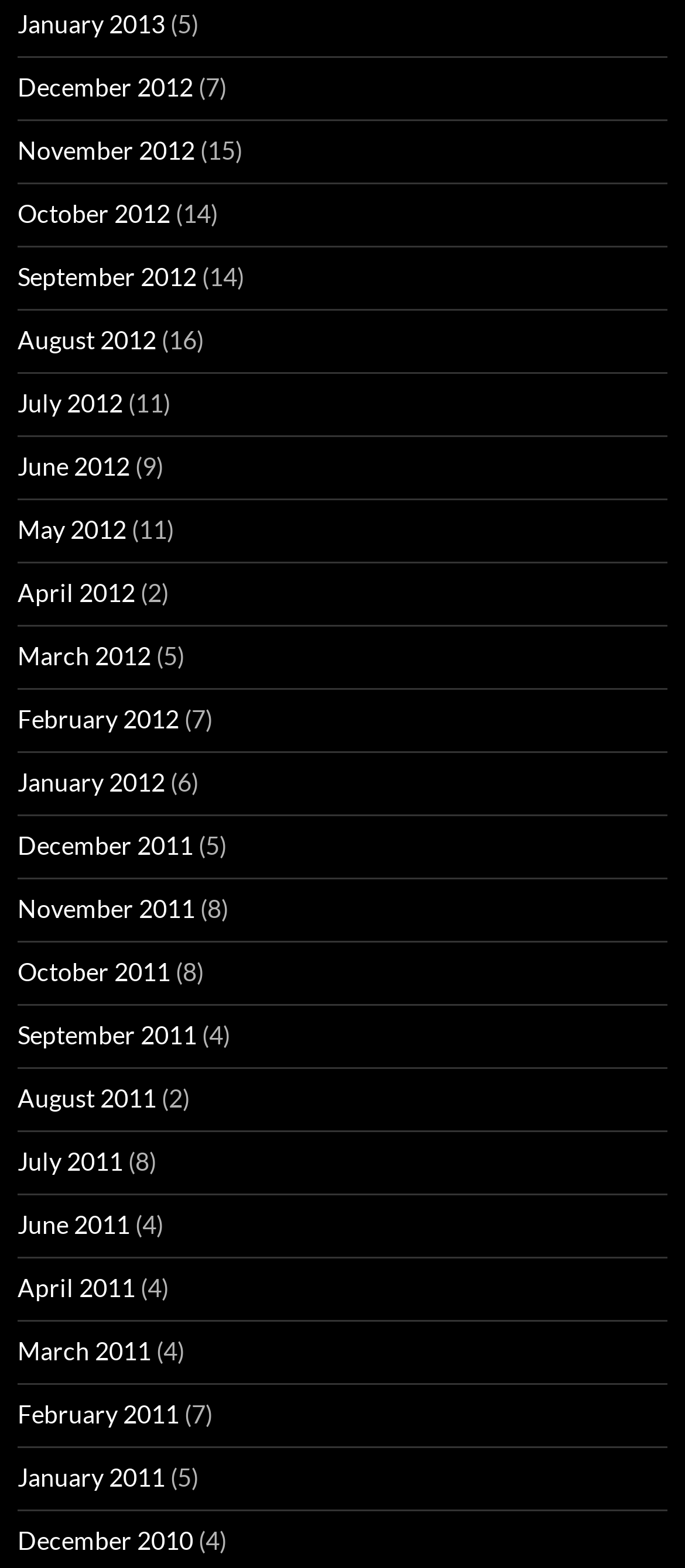What is the earliest month available?
From the image, respond with a single word or phrase.

January 2010